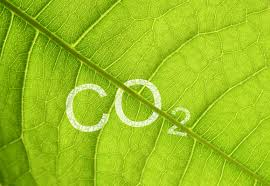Please answer the following question using a single word or phrase: What is the natural beauty of the leaf showcased by?

Intricate veins